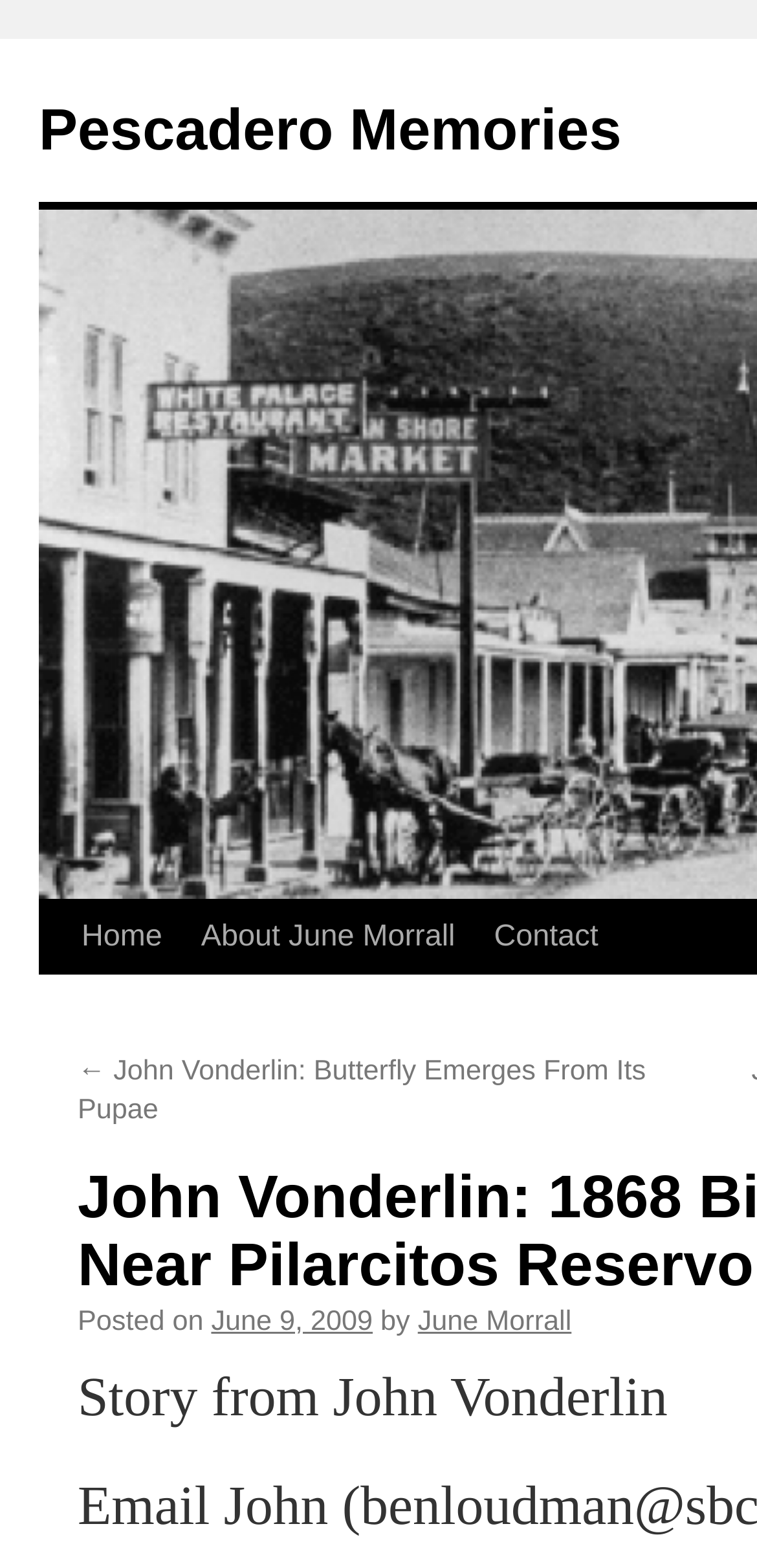Determine the bounding box coordinates in the format (top-left x, top-left y, bottom-right x, bottom-right y). Ensure all values are floating point numbers between 0 and 1. Identify the bounding box of the UI element described by: June Morrall

[0.552, 0.88, 0.755, 0.9]